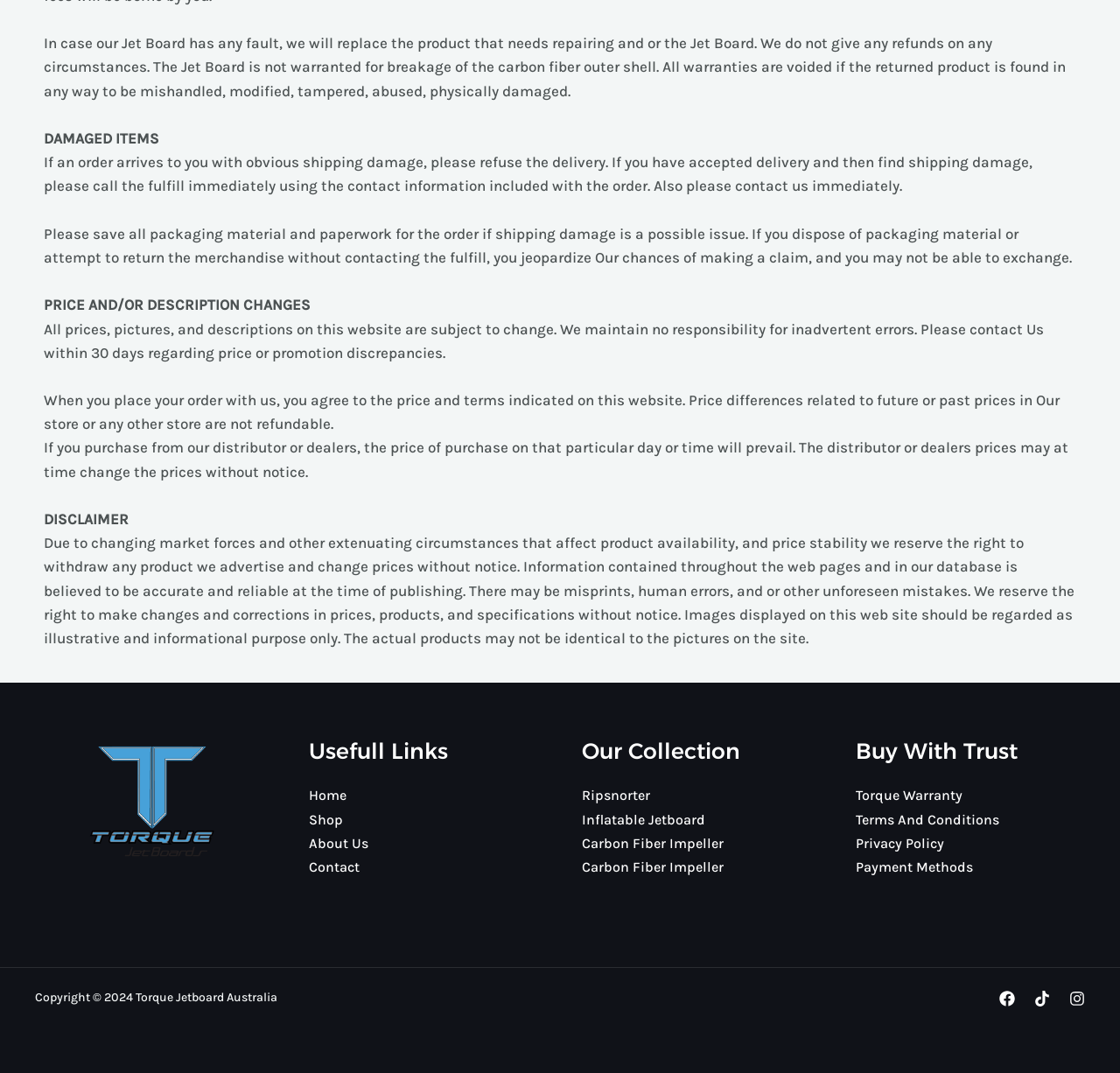Extract the bounding box coordinates for the described element: "Carbon Fiber Impeller". The coordinates should be represented as four float numbers between 0 and 1: [left, top, right, bottom].

[0.52, 0.778, 0.646, 0.793]